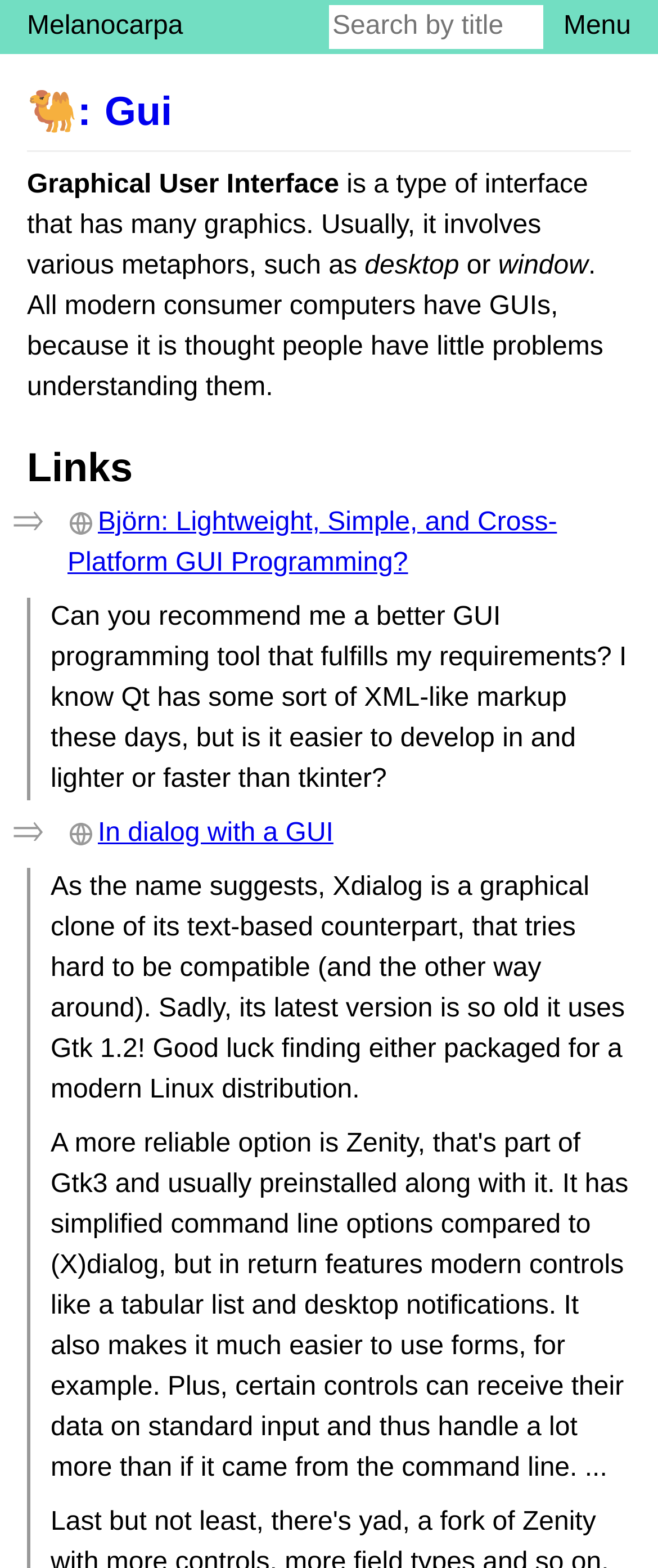Kindly provide the bounding box coordinates of the section you need to click on to fulfill the given instruction: "View the 'Mexican cactus' product".

None